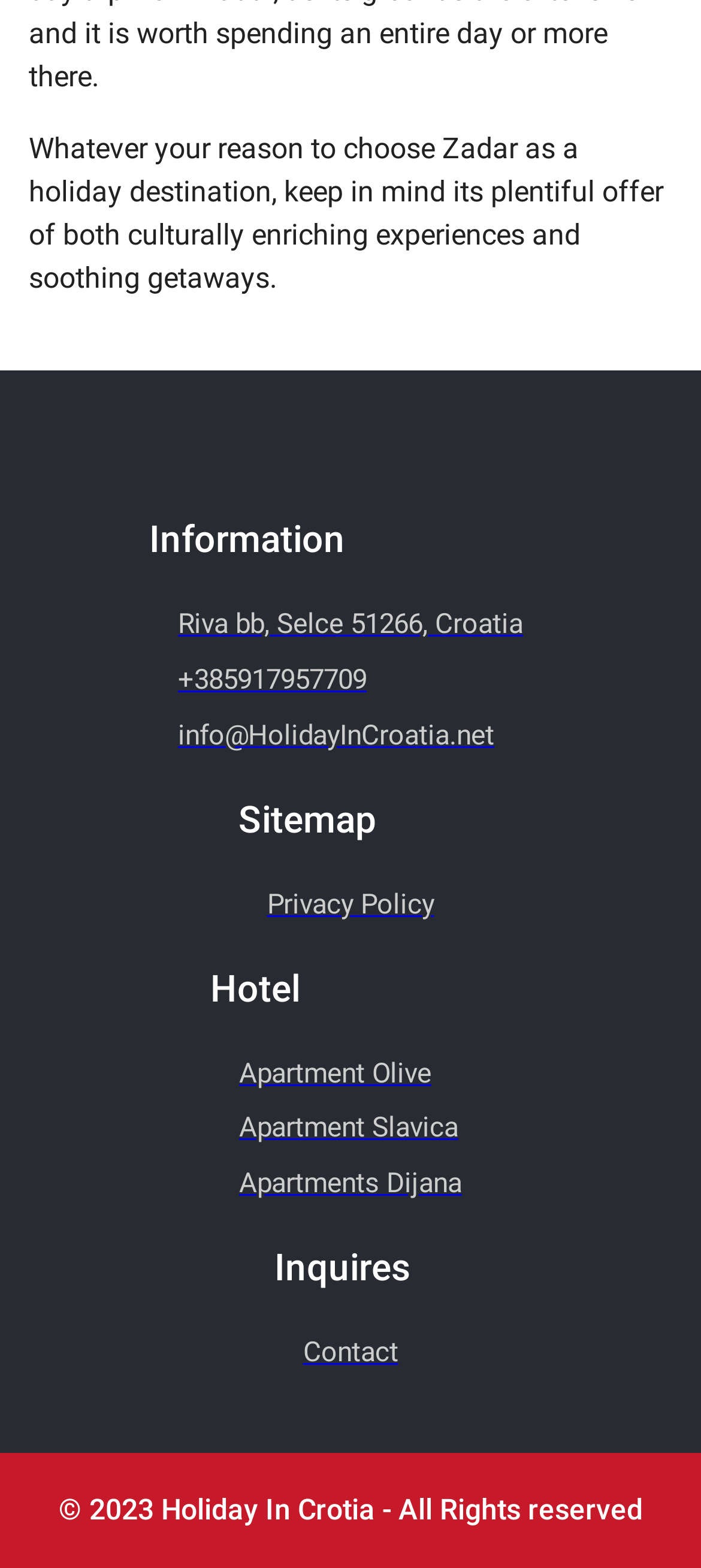What is the purpose of the 'Inquires' section?
From the screenshot, supply a one-word or short-phrase answer.

Contact